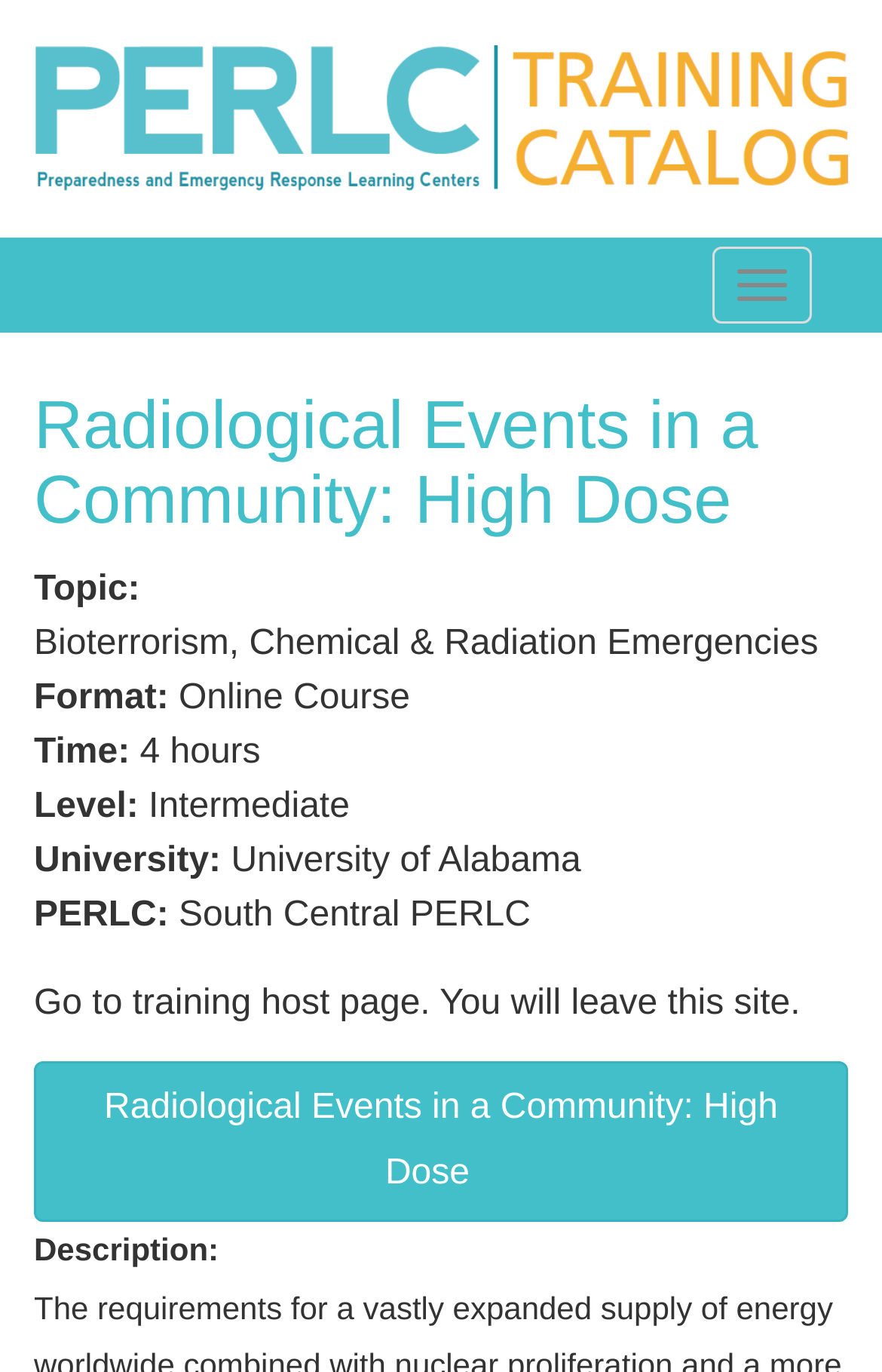Please determine the bounding box of the UI element that matches this description: Toggle navigation. The coordinates should be given as (top-left x, top-left y, bottom-right x, bottom-right y), with all values between 0 and 1.

[0.808, 0.179, 0.921, 0.235]